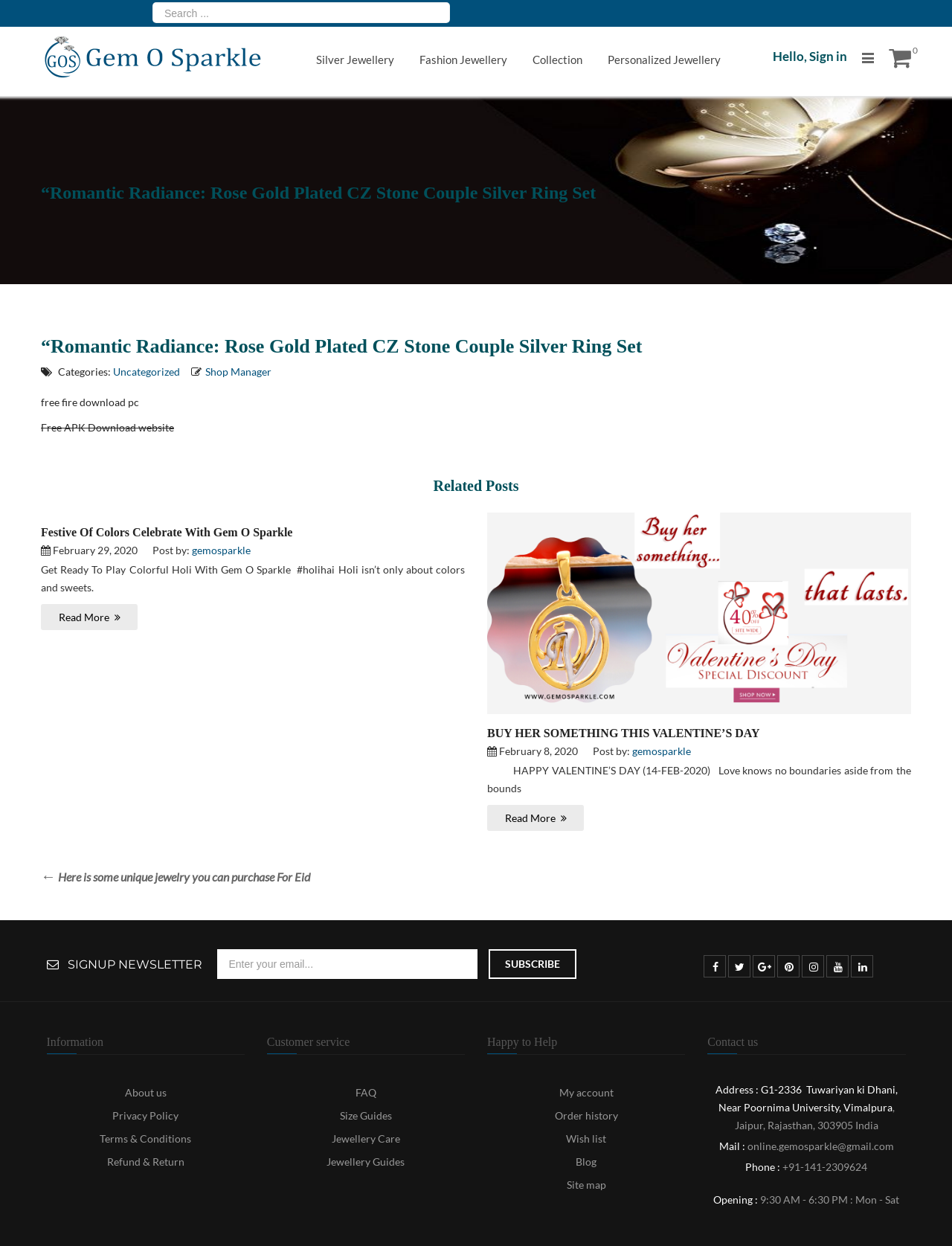Please identify the bounding box coordinates of the clickable area that will fulfill the following instruction: "Subscribe to the newsletter". The coordinates should be in the format of four float numbers between 0 and 1, i.e., [left, top, right, bottom].

[0.513, 0.762, 0.605, 0.786]